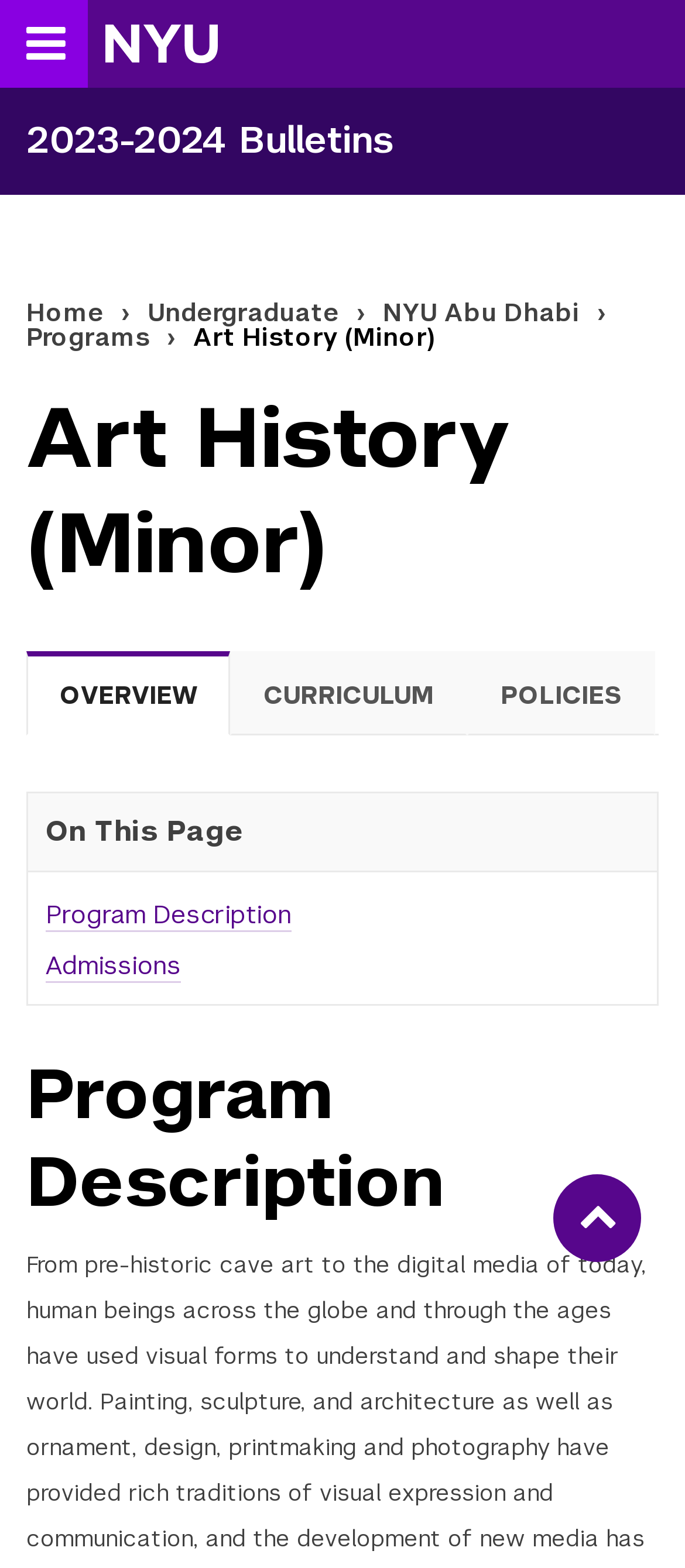Please specify the bounding box coordinates in the format (top-left x, top-left y, bottom-right x, bottom-right y), with values ranging from 0 to 1. Identify the bounding box for the UI component described as follows: aria-label="NYU Homepage"

[0.154, 0.016, 0.679, 0.04]